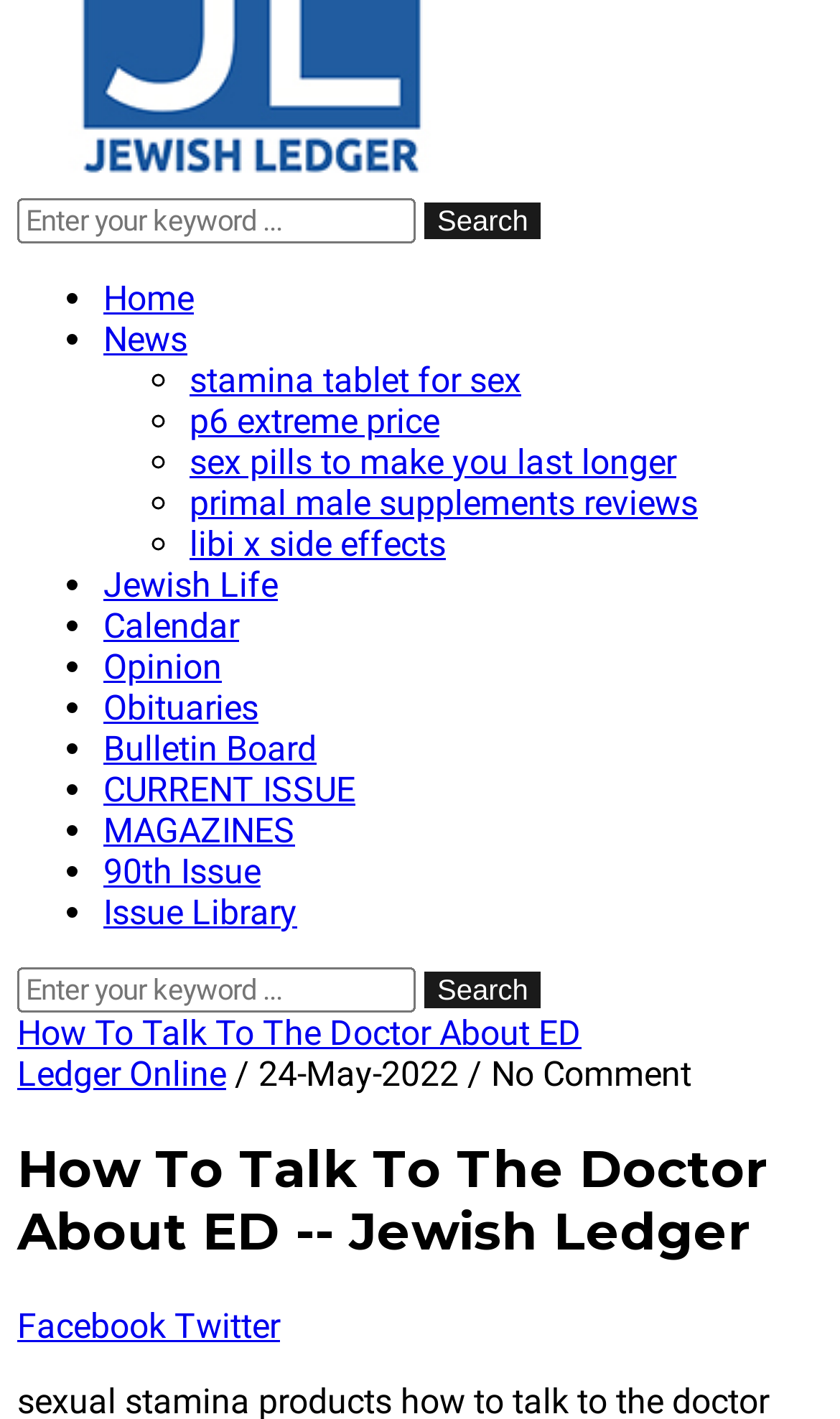Can you specify the bounding box coordinates of the area that needs to be clicked to fulfill the following instruction: "Search for a keyword"?

[0.021, 0.139, 0.495, 0.171]